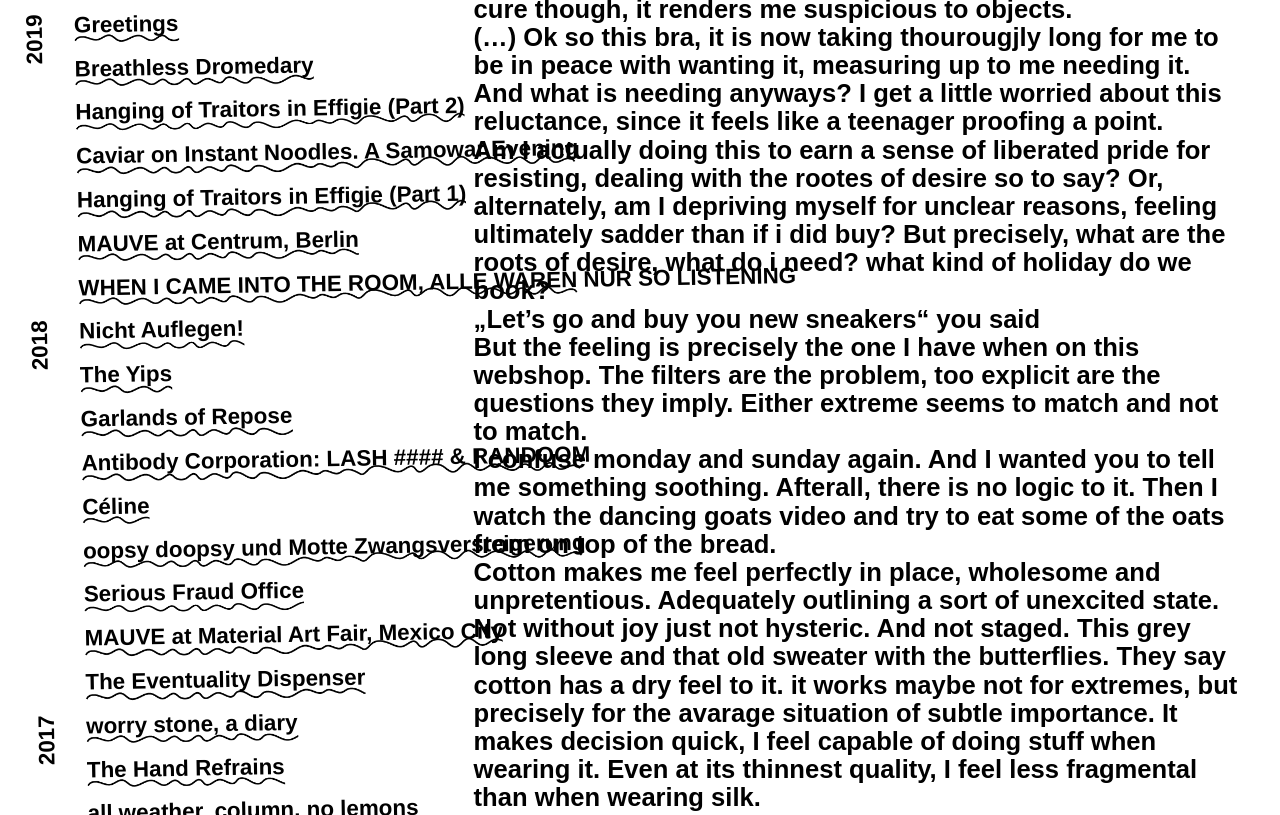Provide the bounding box coordinates of the HTML element described by the text: "FAQ". The coordinates should be in the format [left, top, right, bottom] with values between 0 and 1.

None